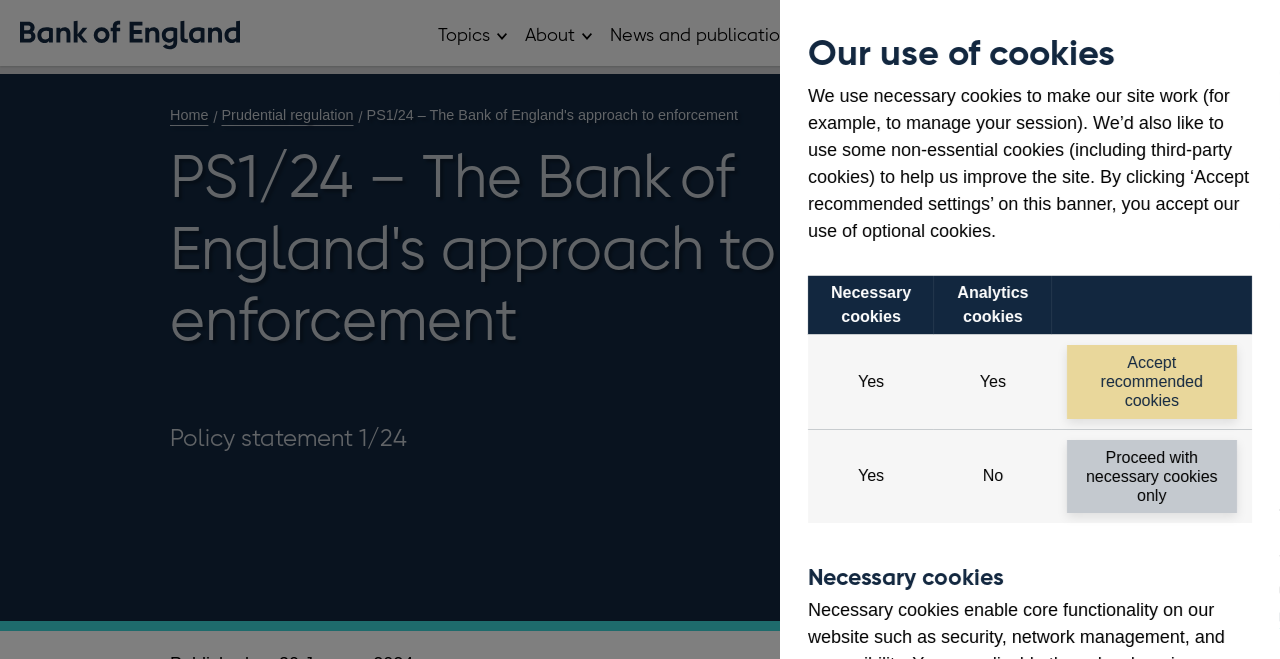Using the format (top-left x, top-left y, bottom-right x, bottom-right y), provide the bounding box coordinates for the described UI element. All values should be floating point numbers between 0 and 1: Contact

[0.715, 0.0, 0.787, 0.1]